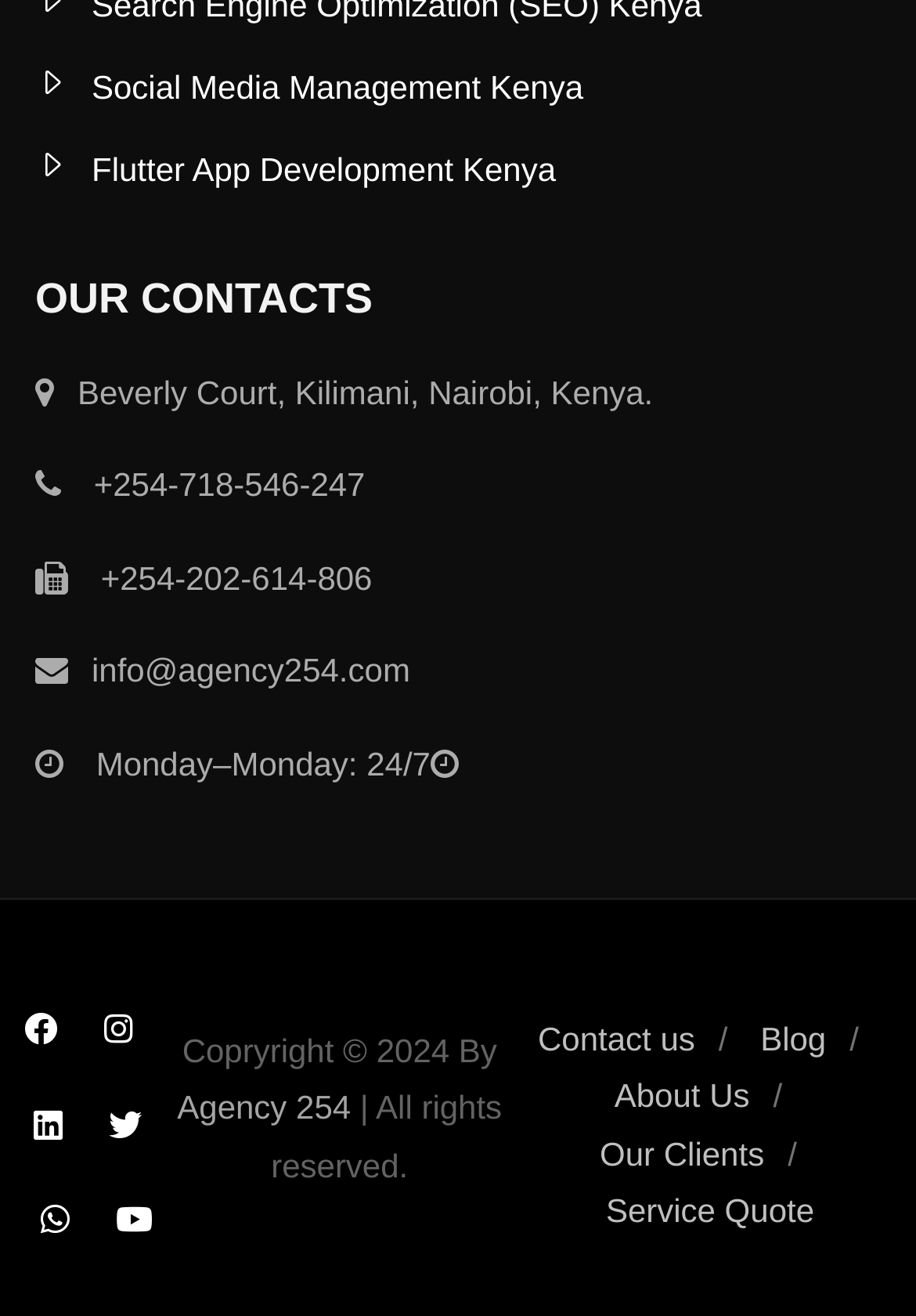Provide the bounding box coordinates of the HTML element this sentence describes: "Flutter App Development Kenya".

[0.038, 0.114, 0.607, 0.142]